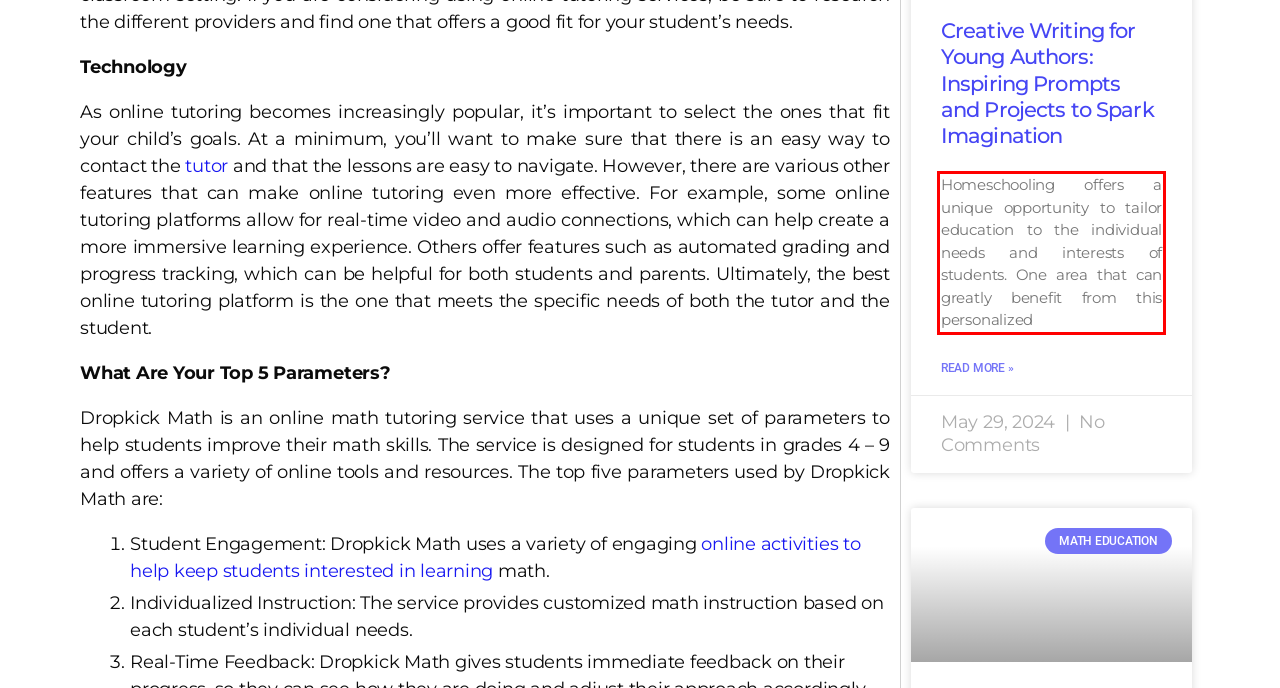You are provided with a screenshot of a webpage that includes a red bounding box. Extract and generate the text content found within the red bounding box.

Homeschooling offers a unique opportunity to tailor education to the individual needs and interests of students. One area that can greatly benefit from this personalized